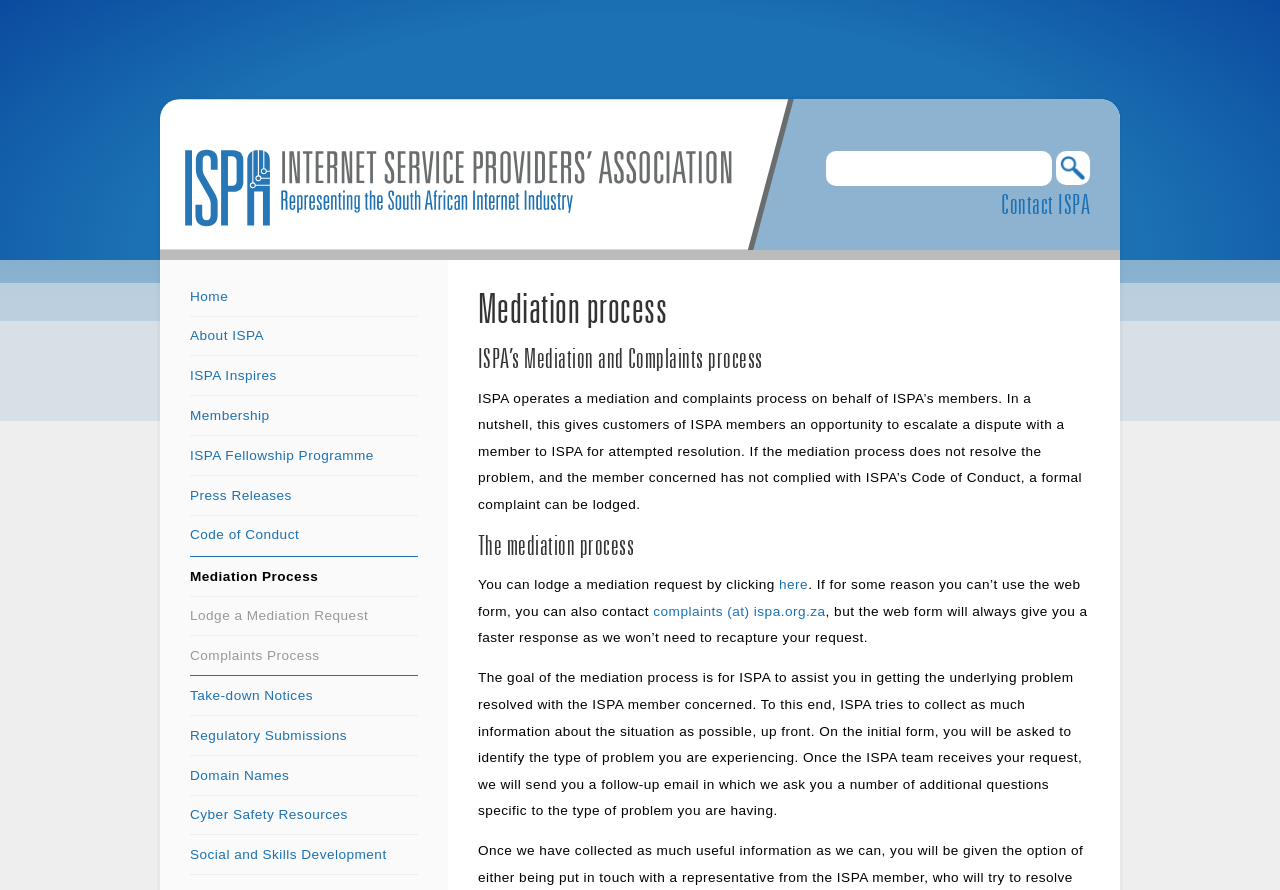Can you find the bounding box coordinates for the UI element given this description: "alt="Search""? Provide the coordinates as four float numbers between 0 and 1: [left, top, right, bottom].

[0.825, 0.17, 0.852, 0.208]